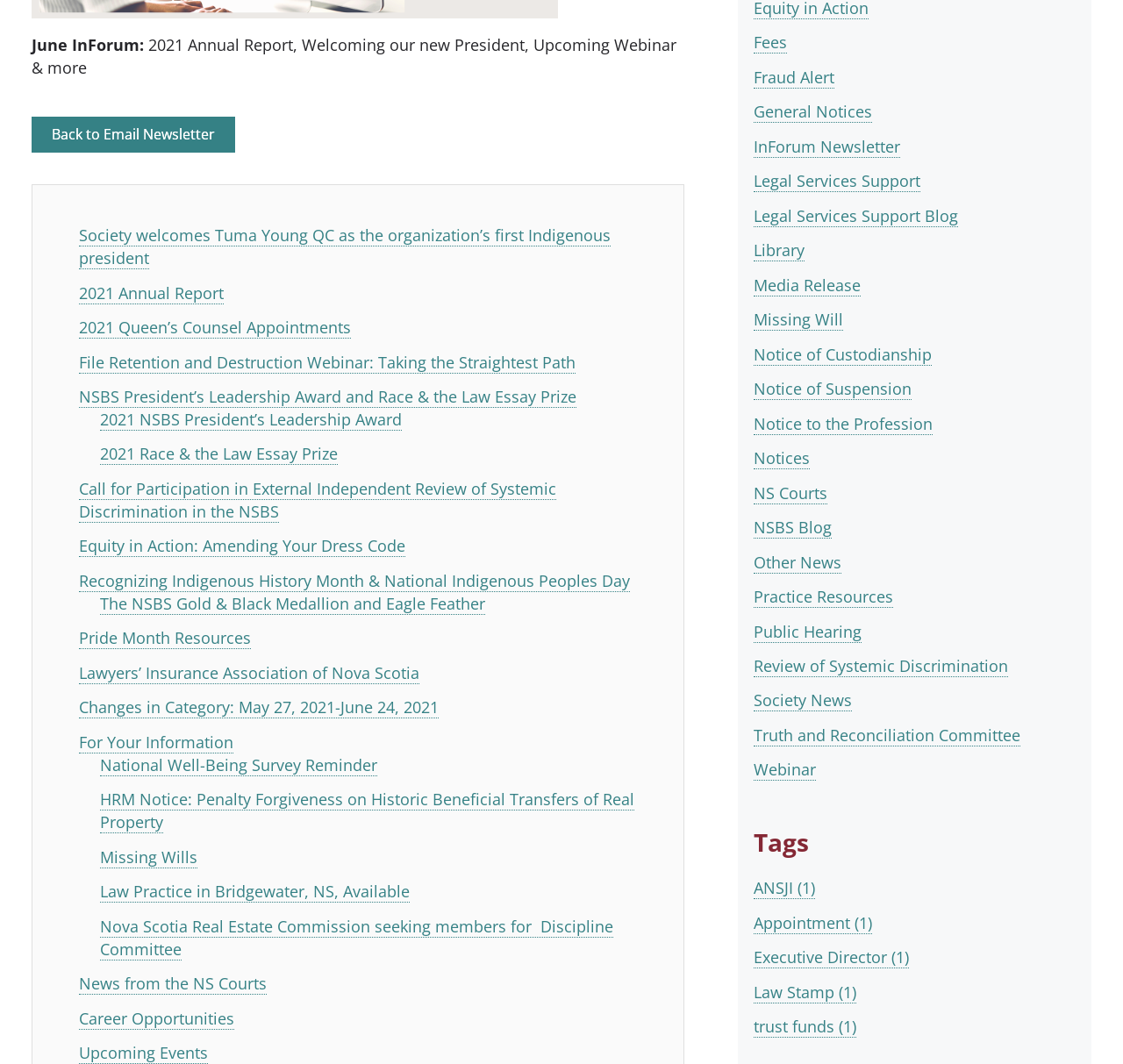Locate the bounding box coordinates of the UI element described by: "Wix.com". The bounding box coordinates should consist of four float numbers between 0 and 1, i.e., [left, top, right, bottom].

None